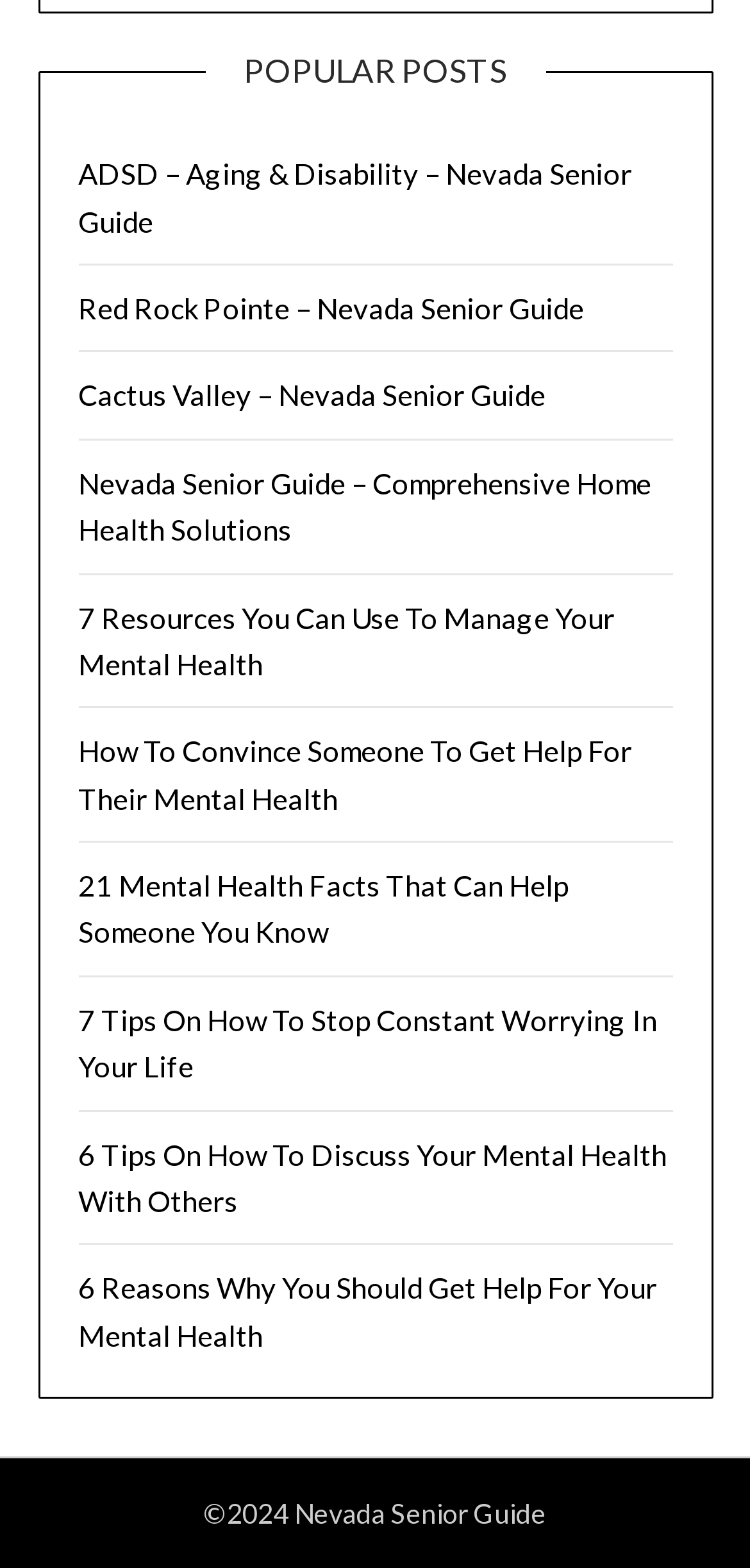Please provide a brief answer to the question using only one word or phrase: 
How many resources are mentioned in the fifth link?

7